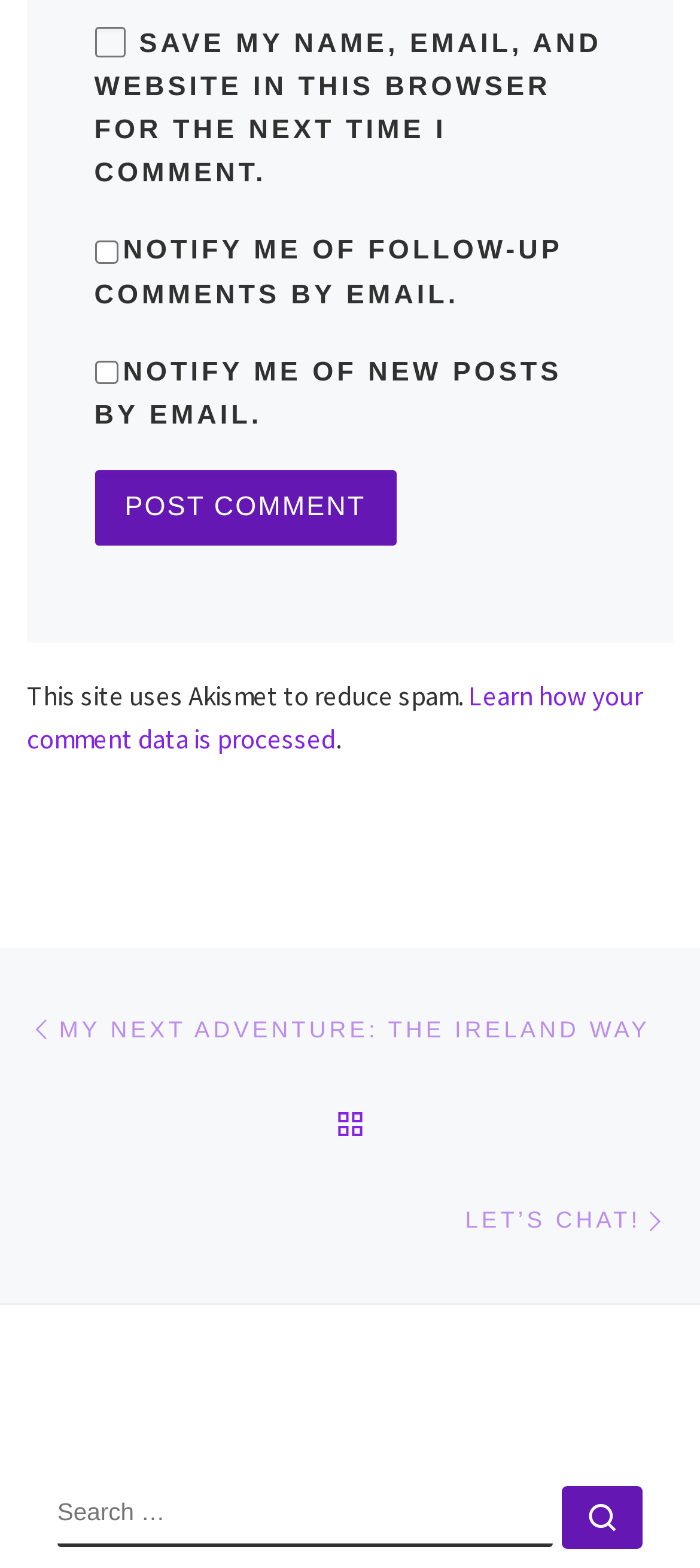Locate the bounding box coordinates of the area that needs to be clicked to fulfill the following instruction: "show all bids". The coordinates should be in the format of four float numbers between 0 and 1, namely [left, top, right, bottom].

None